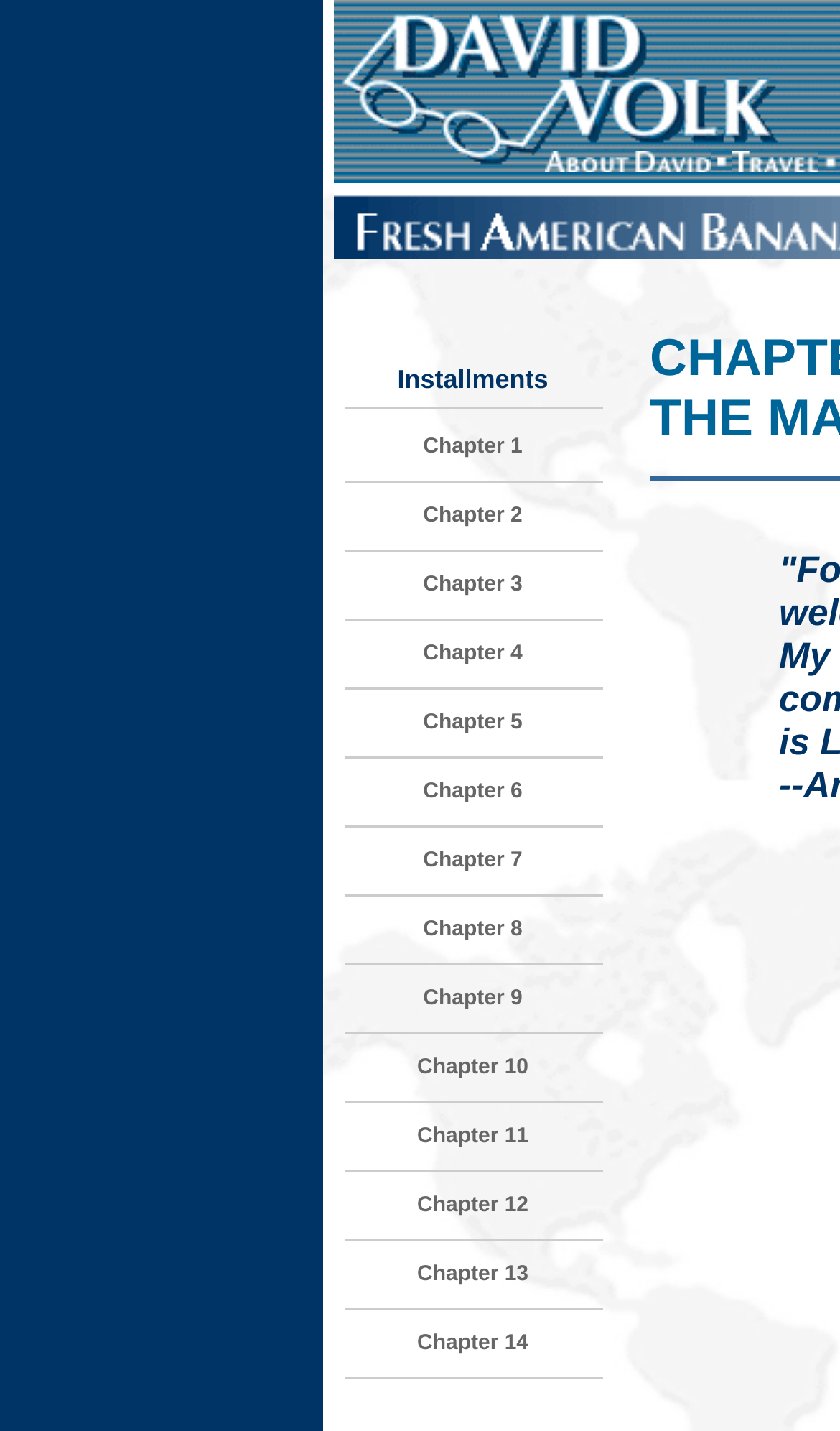Detail the features and information presented on the webpage.

The webpage is about "Fresh American Bananas: Memoirs of an Itinerant Fool". At the top, there are four table cells arranged horizontally, each containing an image and a link. The first cell has an image and a link, the second cell has an image, the third cell has an image and a link labeled "About David", and the fourth cell has an image and a link labeled "Travel". 

Below these cells, there are two more table cells, each spanning half of the page width, and each containing an image. 

In the middle of the page, there are 14 links arranged vertically, labeled "Chapter 1" to "Chapter 14", indicating that the webpage is likely a table of contents or an index for a book or a series of articles.